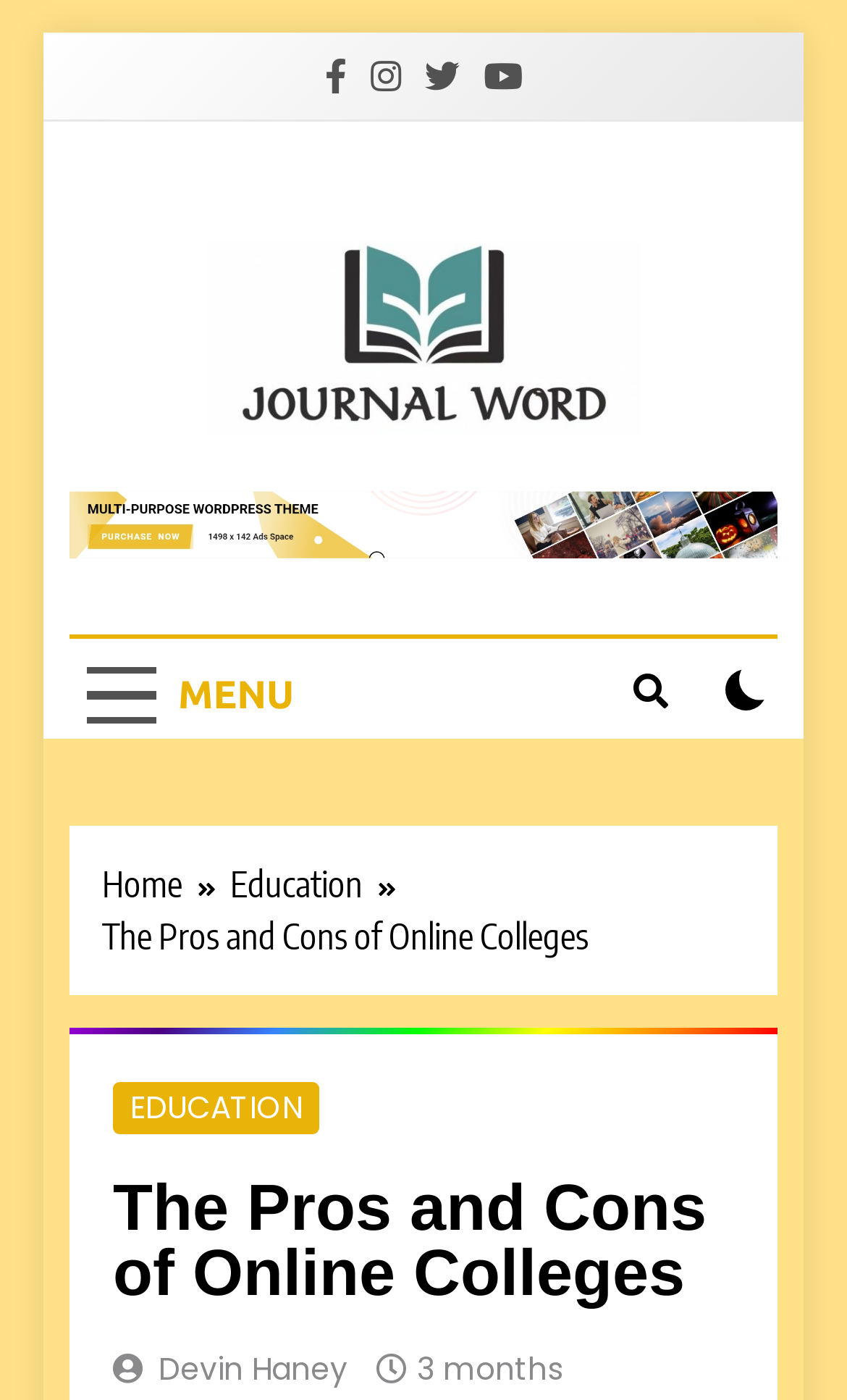Identify the coordinates of the bounding box for the element described below: "parent_node: Journal Word". Return the coordinates as four float numbers between 0 and 1: [left, top, right, bottom].

[0.244, 0.172, 0.756, 0.319]